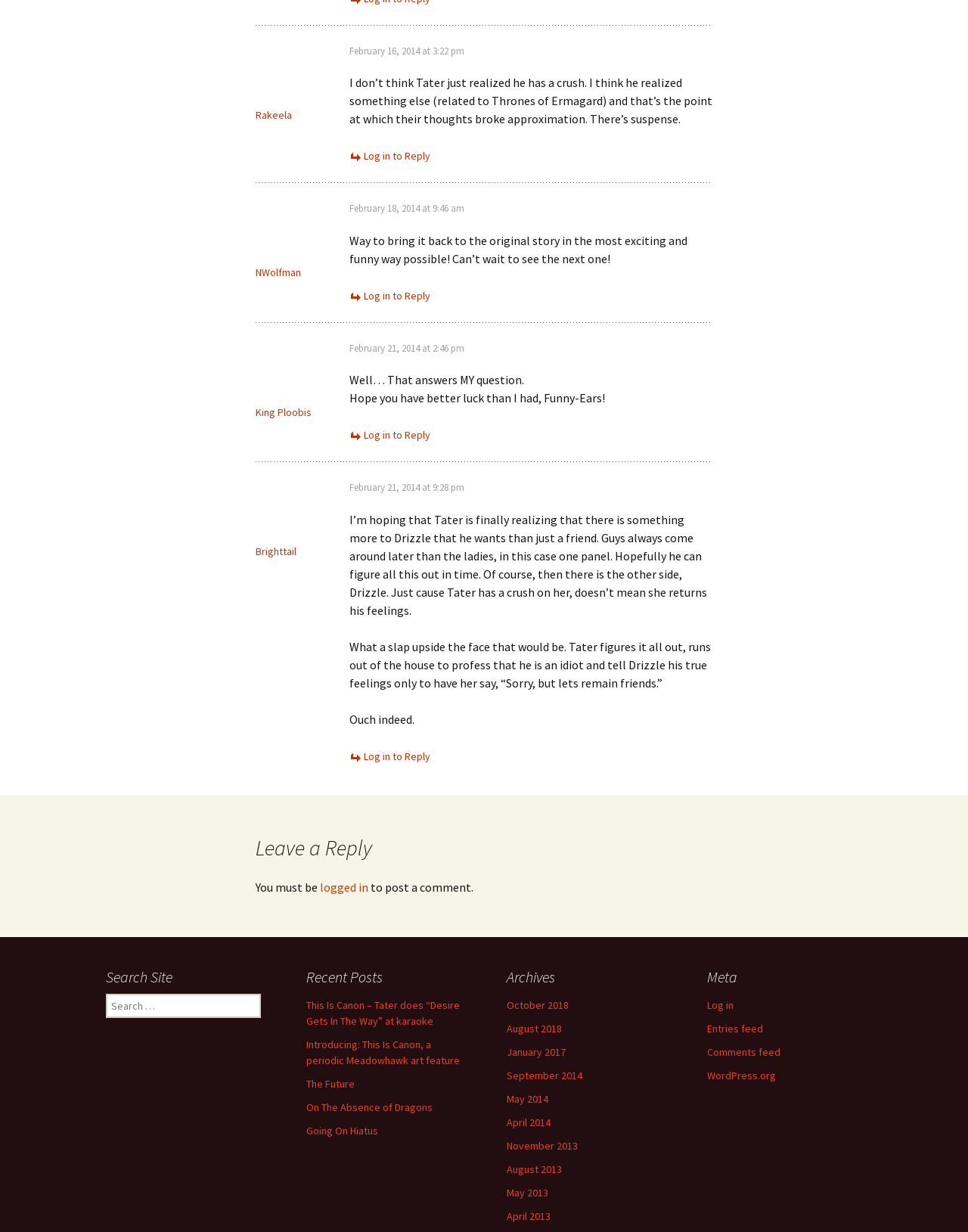Find the bounding box coordinates corresponding to the UI element with the description: "WordPress.org". The coordinates should be formatted as [left, top, right, bottom], with values as floats between 0 and 1.

[0.73, 0.867, 0.802, 0.878]